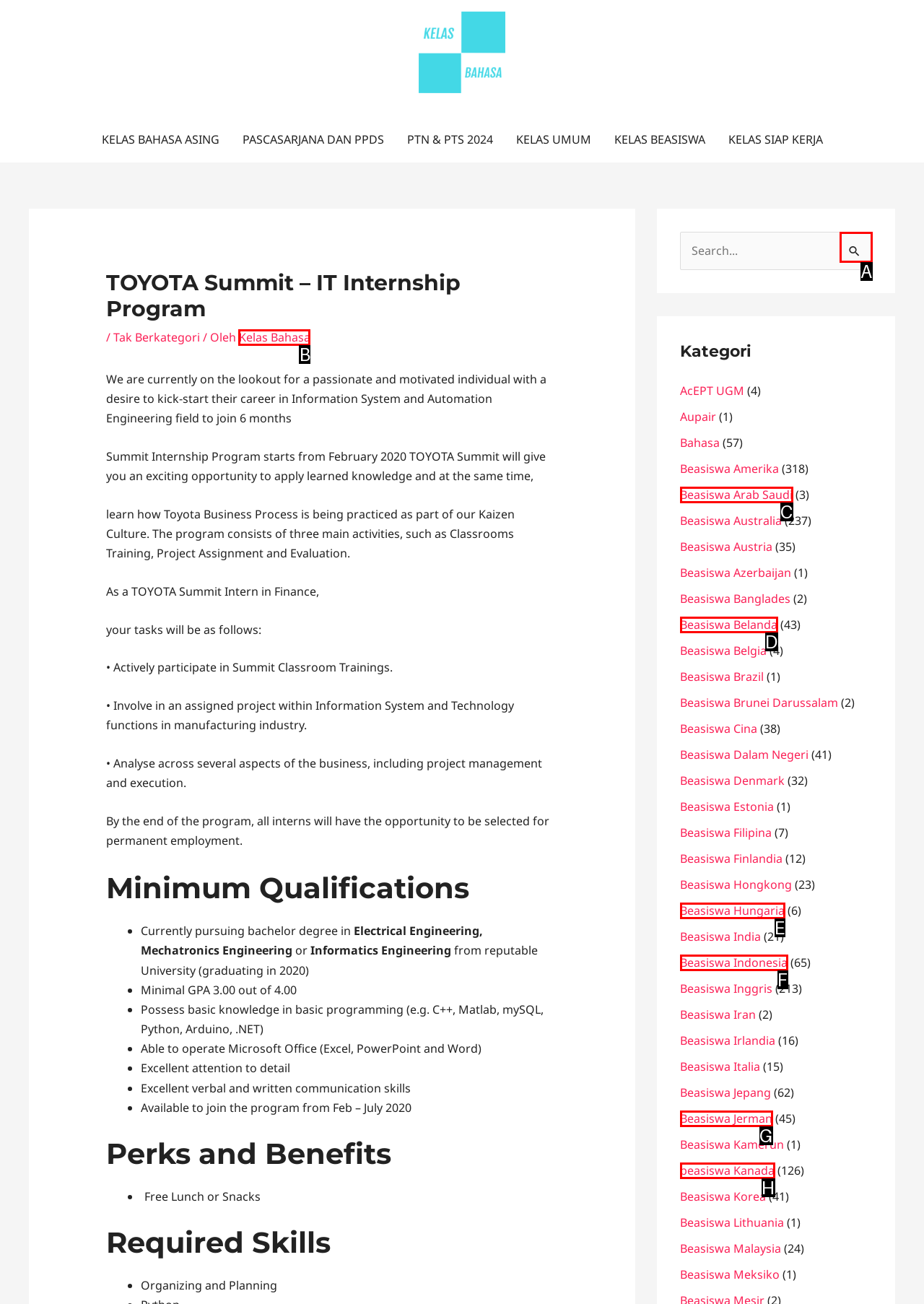Identify the letter of the UI element that fits the description: parent_node: Cari untuk: value="Cari"
Respond with the letter of the option directly.

A